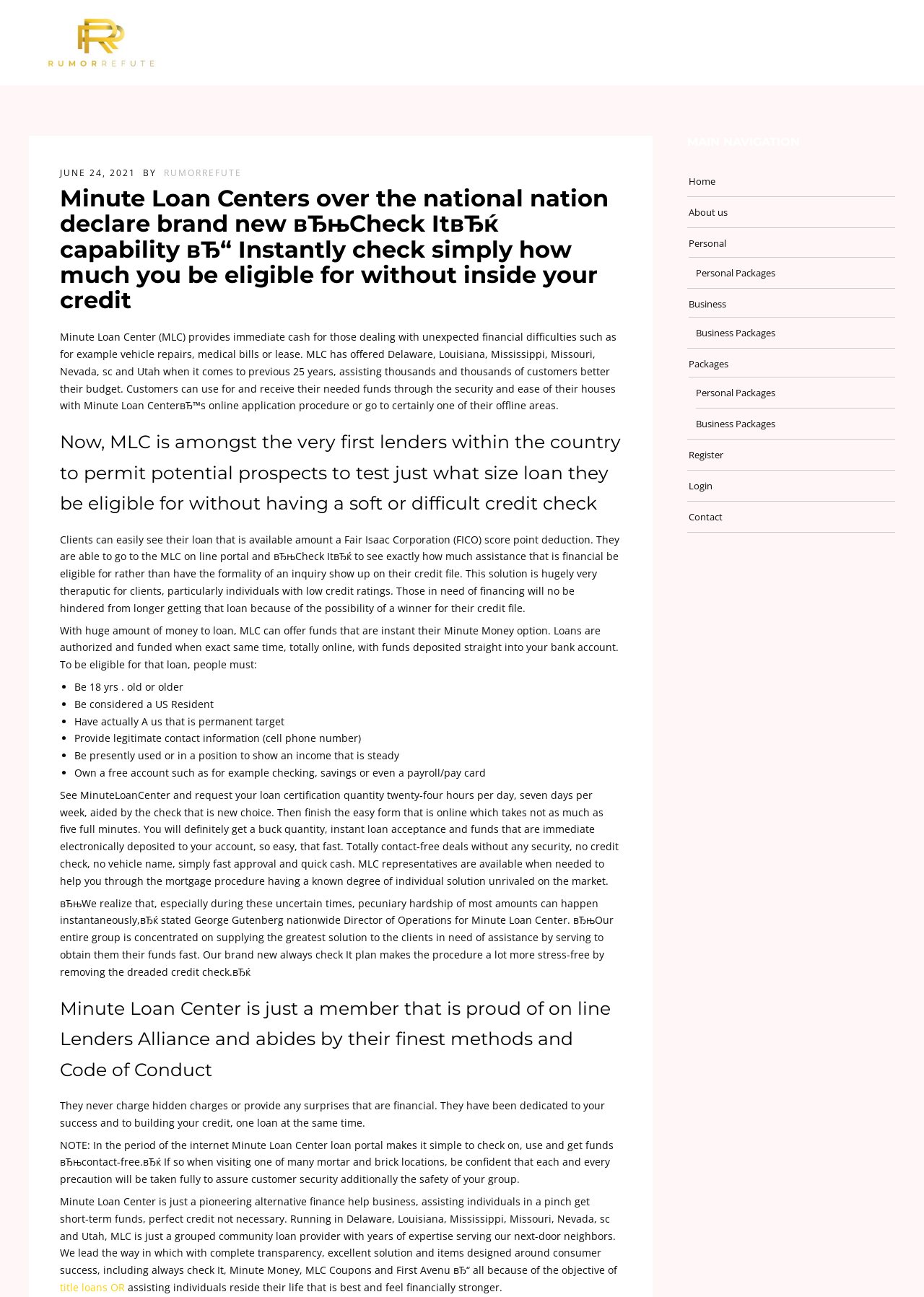Find the bounding box coordinates for the area that must be clicked to perform this action: "Check the 'TESTIMONIALS' section".

[0.611, 0.017, 0.723, 0.032]